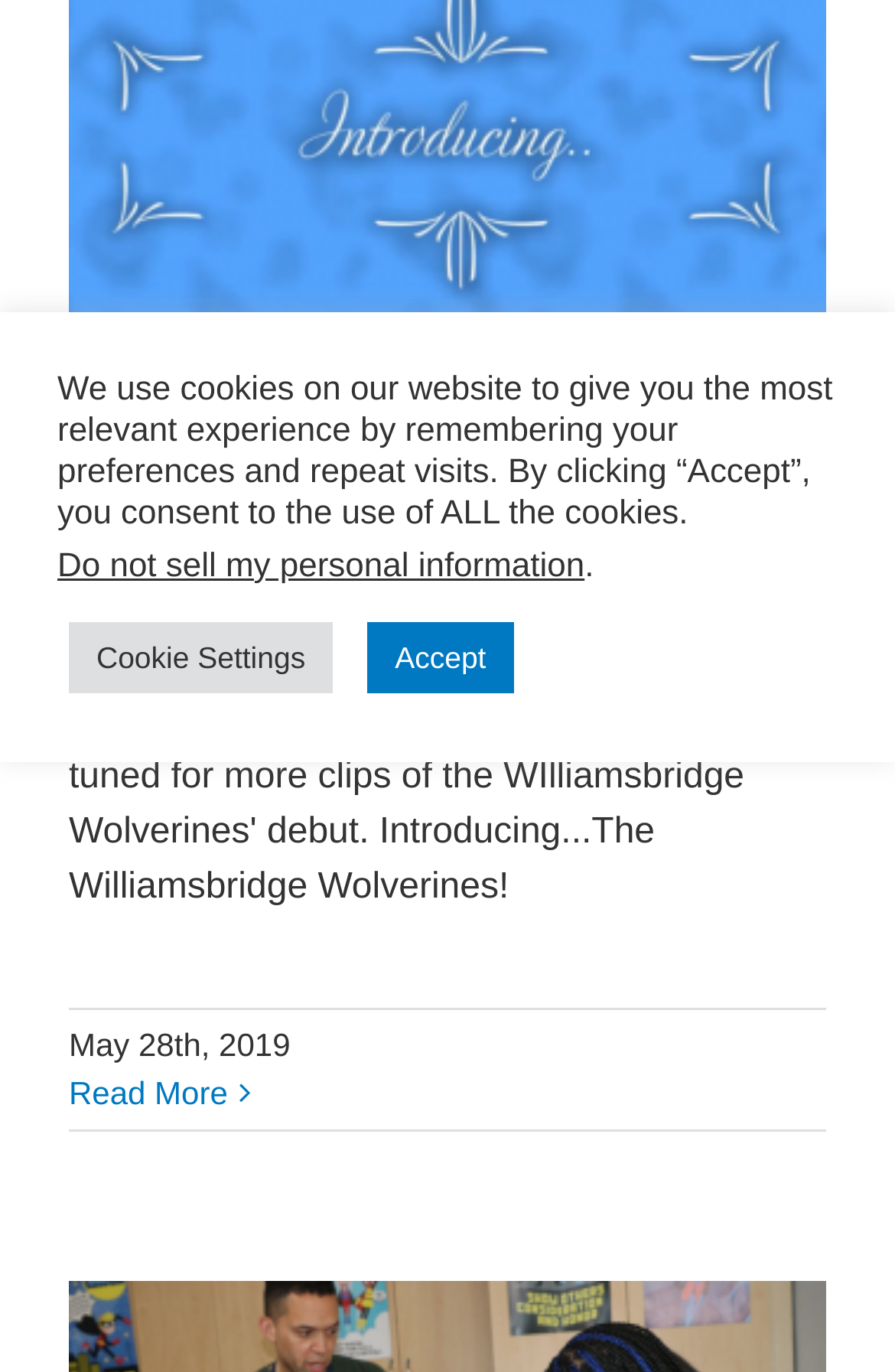Give the bounding box coordinates for this UI element: "MHK". The coordinates should be four float numbers between 0 and 1, arranged as [left, top, right, bottom].

None